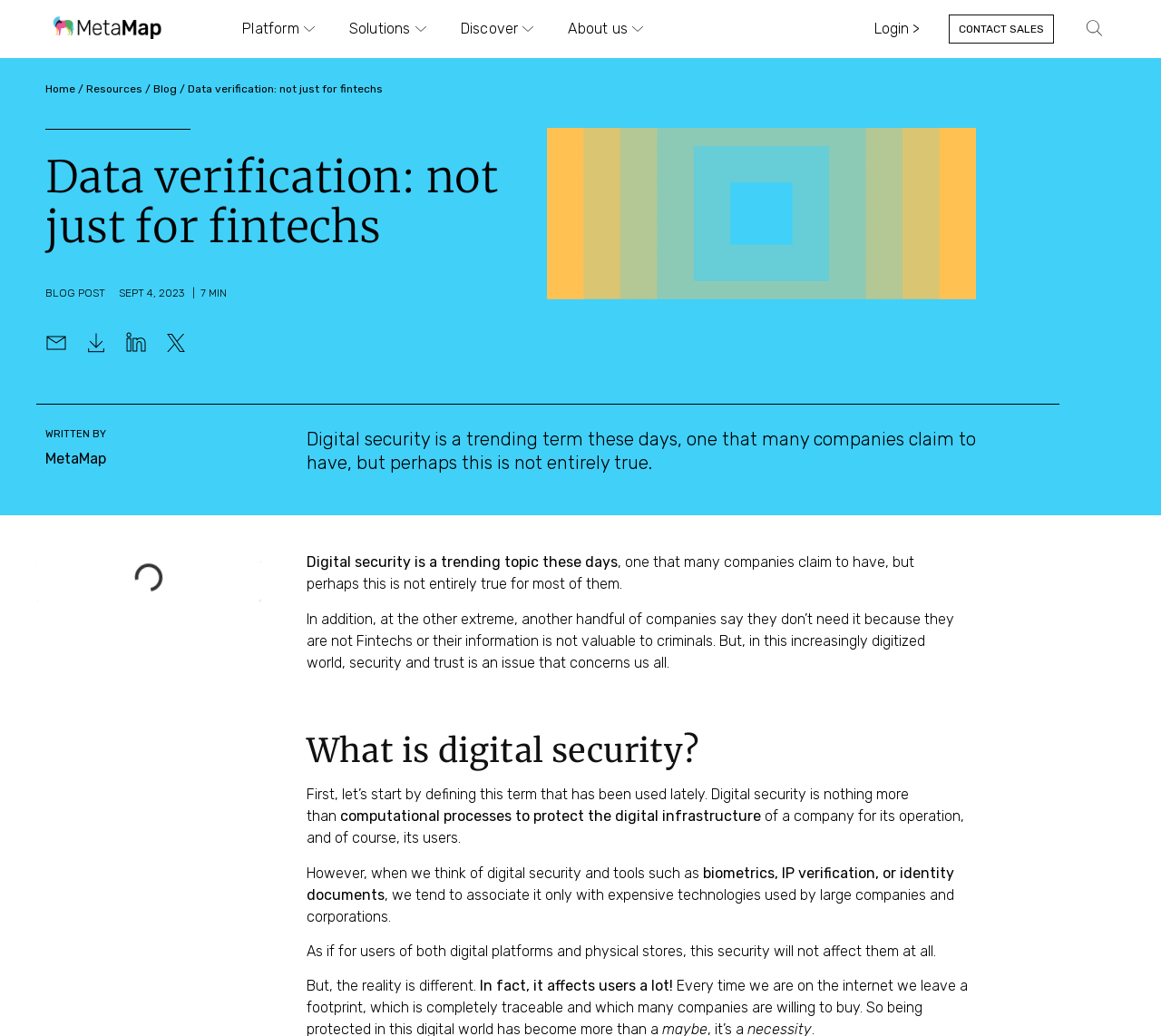What is the topic of the blog post?
Using the image as a reference, answer with just one word or a short phrase.

Digital security